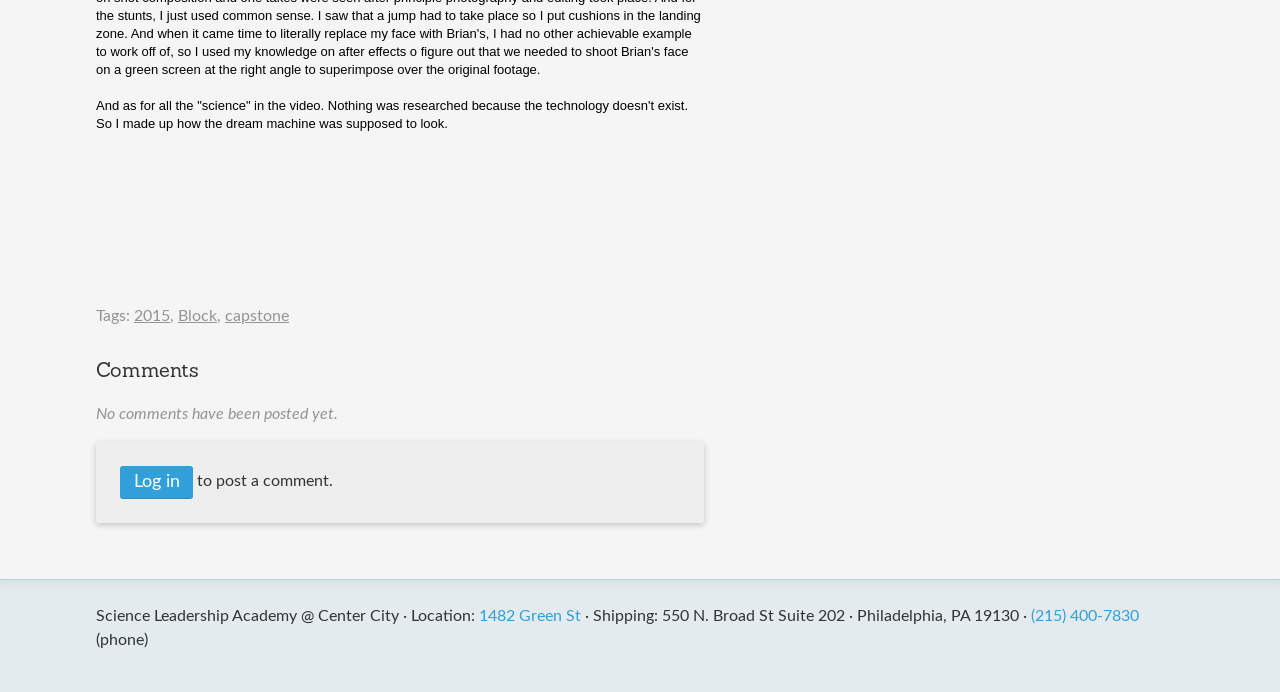Give a succinct answer to this question in a single word or phrase: 
Is there a login option on this page?

Yes